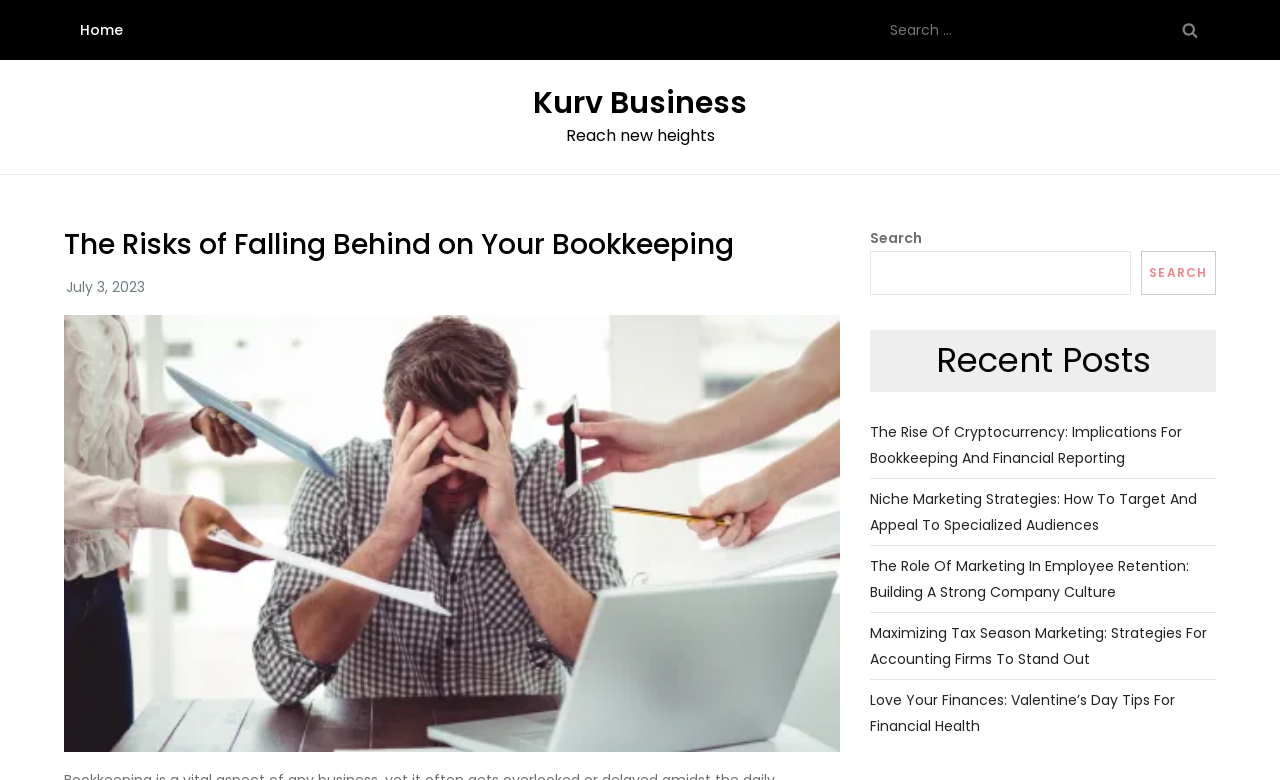How many search boxes are on the webpage?
Using the image provided, answer with just one word or phrase.

2